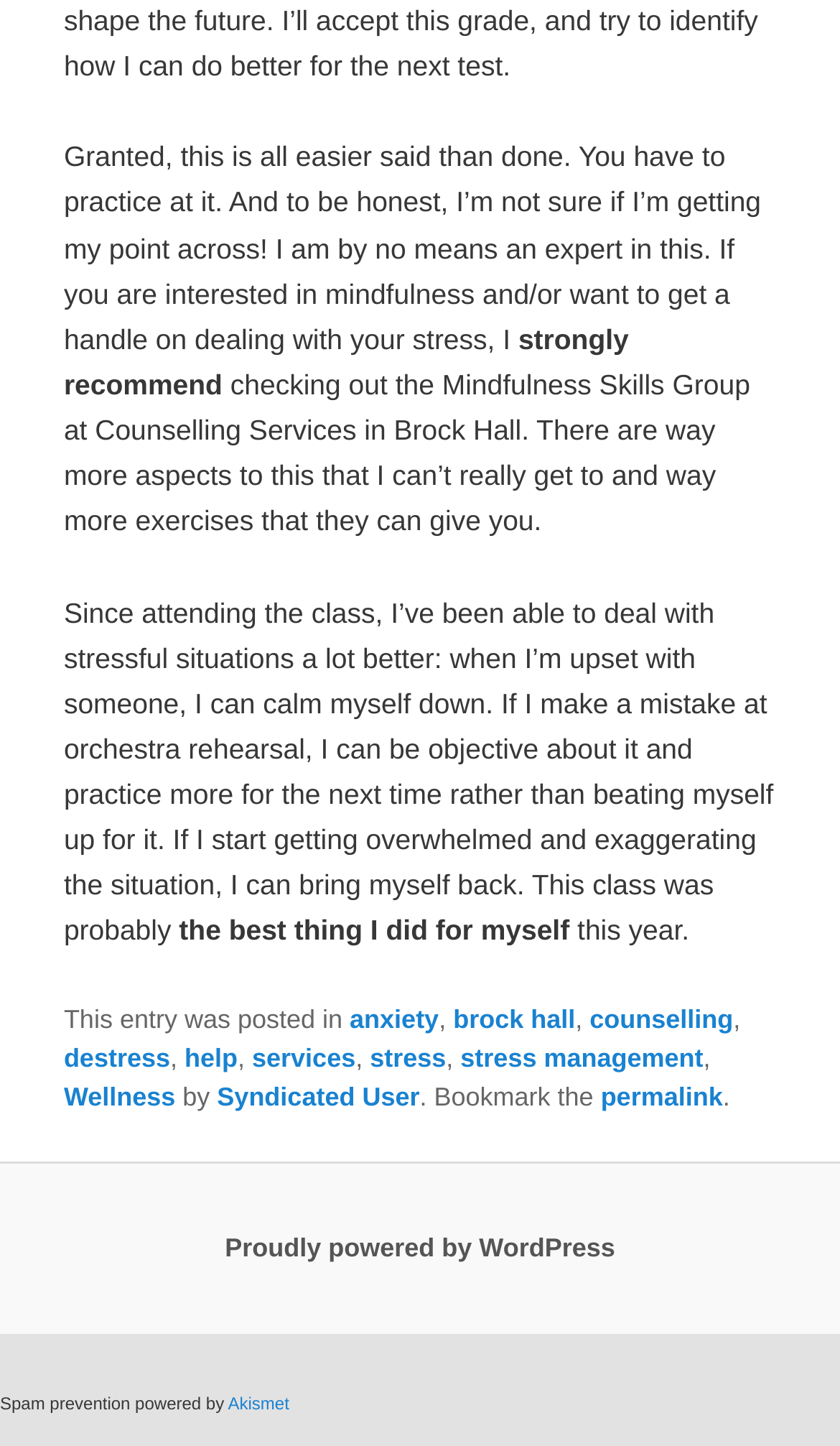Identify the bounding box coordinates of the area you need to click to perform the following instruction: "Check the post by Syndicated User".

[0.258, 0.748, 0.5, 0.769]